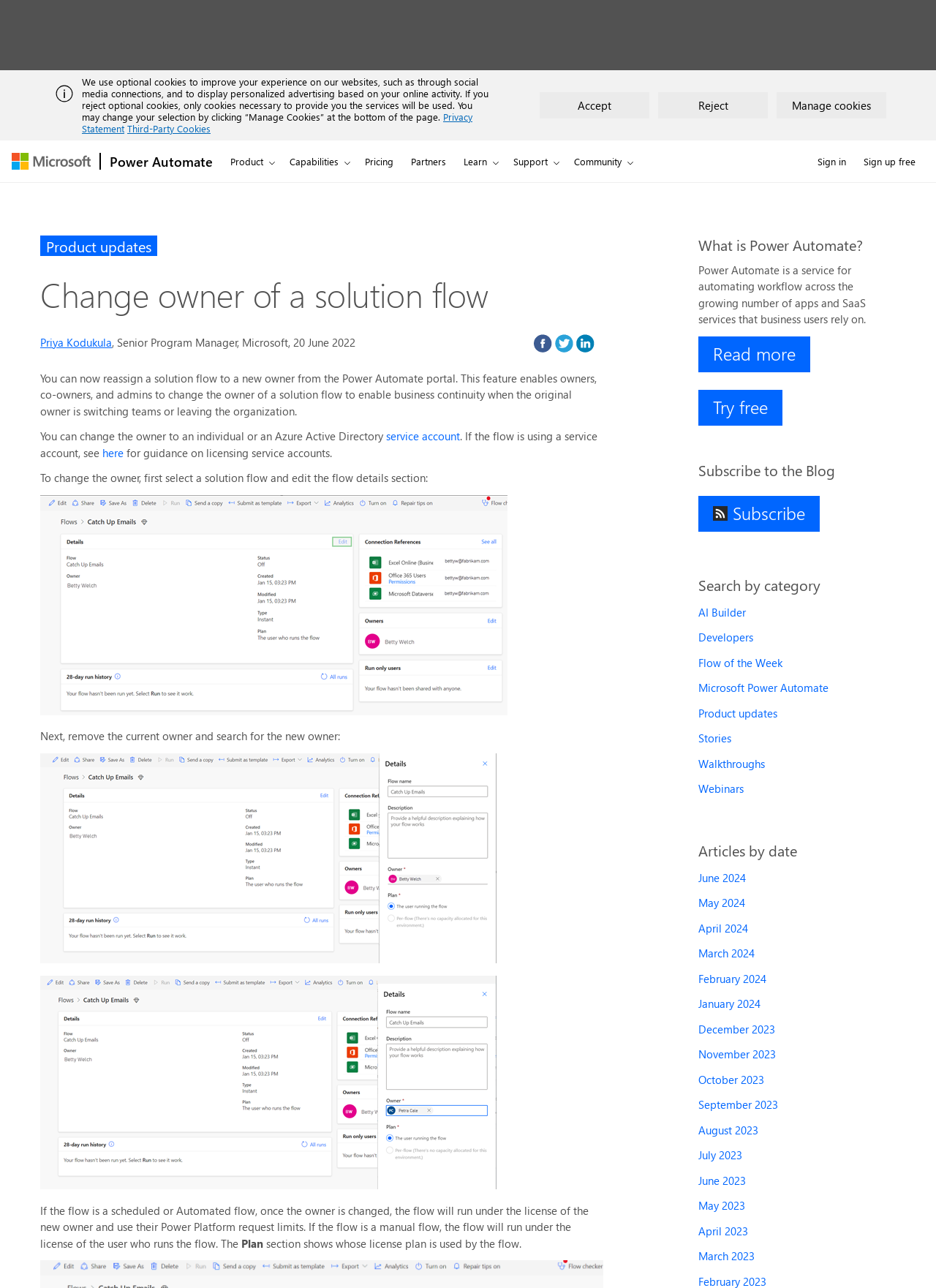Identify the bounding box coordinates for the UI element described as: "Terms of Use". The coordinates should be provided as four floats between 0 and 1: [left, top, right, bottom].

None